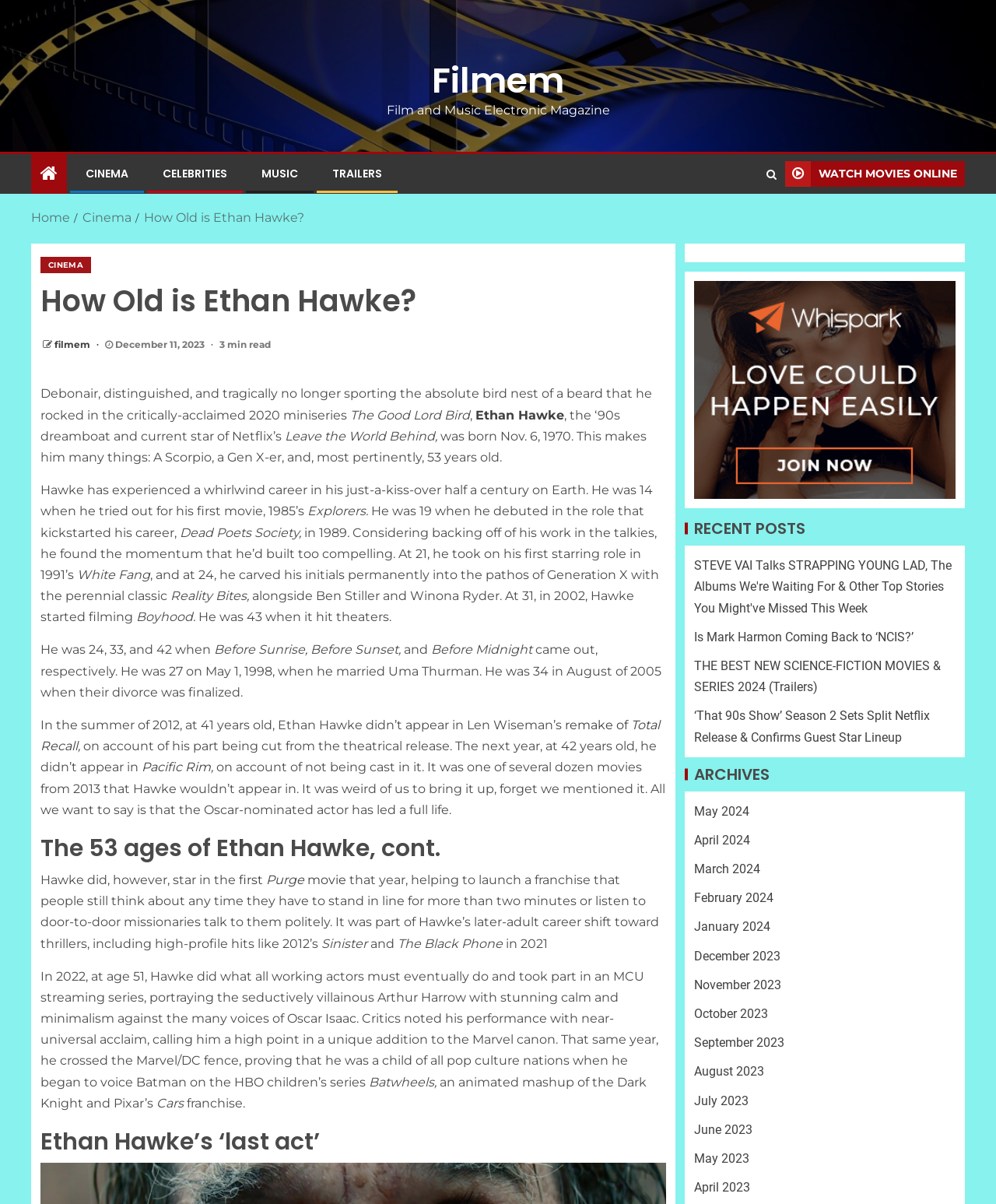Identify the bounding box coordinates for the UI element that matches this description: "How Old is Ethan Hawke?".

[0.145, 0.175, 0.305, 0.187]